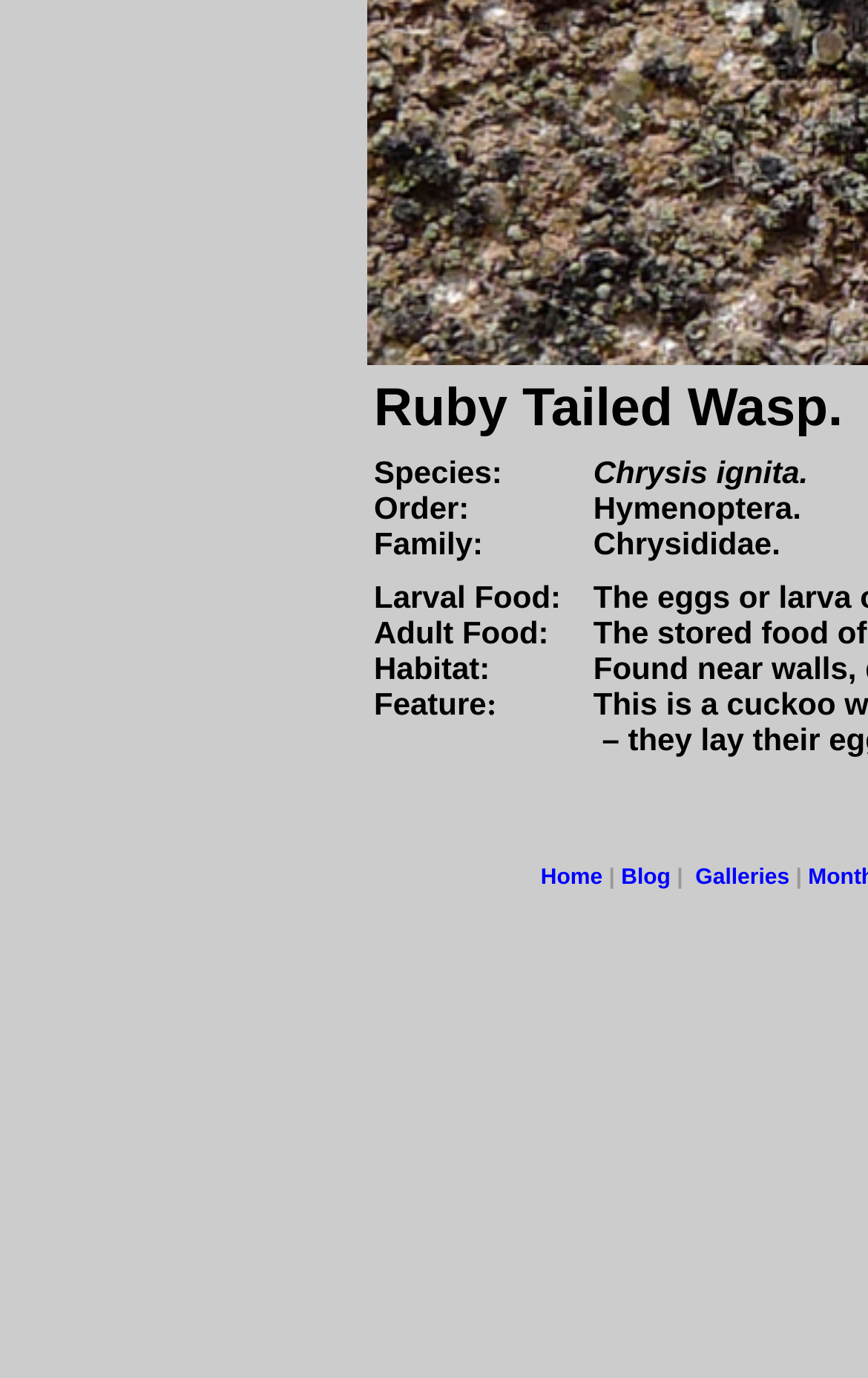Can you find the bounding box coordinates for the UI element given this description: "Galleries"? Provide the coordinates as four float numbers between 0 and 1: [left, top, right, bottom].

[0.801, 0.628, 0.91, 0.646]